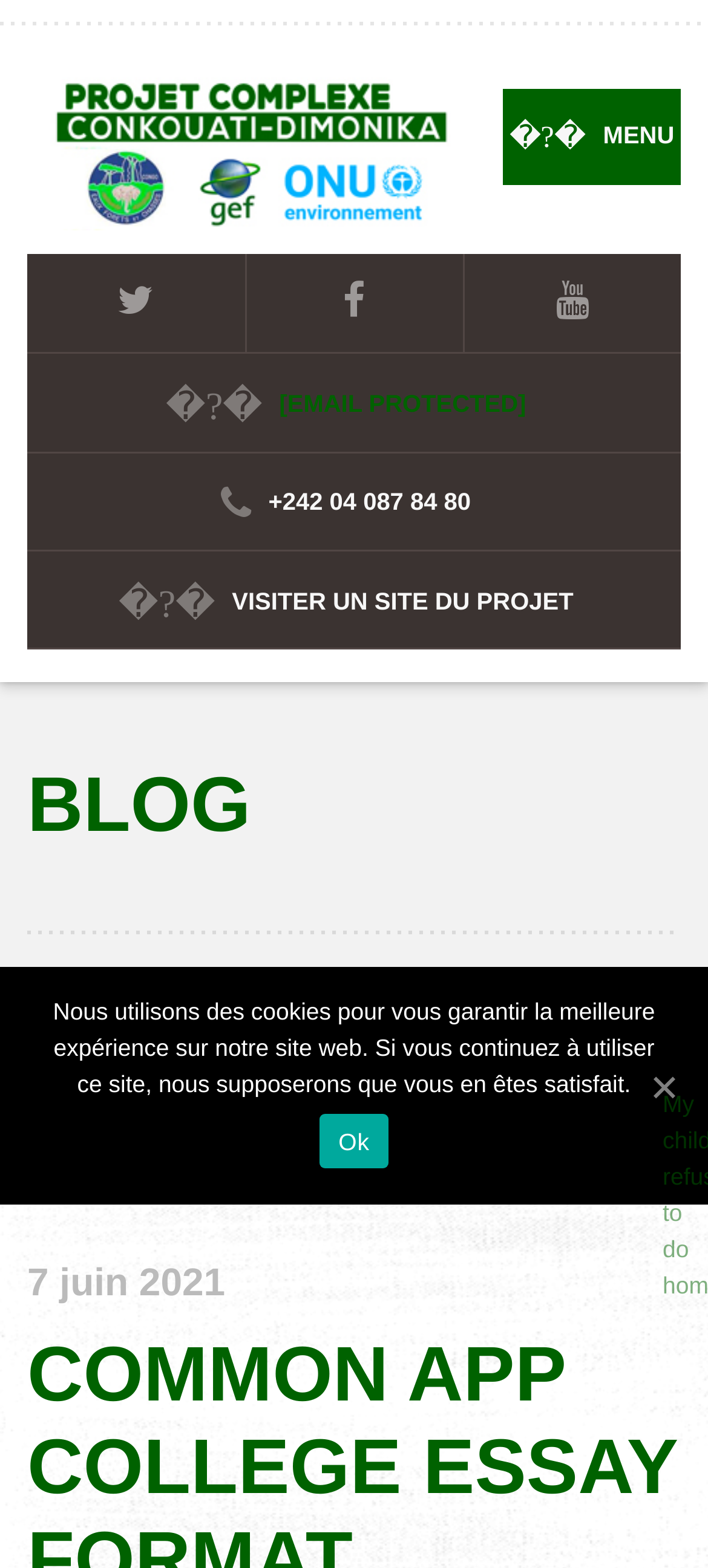Provide a thorough description of the webpage you see.

The webpage is about the Common App College Essay Format. At the top left, there is a link to "Projets de Complexe « Conkouati-Dimonika »" accompanied by an image. To the right of this link, there is a button labeled "MENU". Below the image, there are three links with icons, followed by a heading with an email address and a phone number.

On the left side of the page, there is a link to "VISITER UN SITE DU PROJET" with a heading above it. Below this link, there is a heading labeled "BLOG". Under the "BLOG" heading, there are three links: "PROJETS DE COMPLEXE « CONKOUATI-DIMONIKA »", "BLOG", and "NON CLASSÉ". 

To the right of the "BLOG" heading, there is a static text "COMMON APP COLLEGE ESSAY FORMAT" with a link to a date "7 juin 2021" below it. At the bottom of the page, there is a banner with a cookie notice, which includes a static text describing the use of cookies and two "Ok" links to accept the cookies.